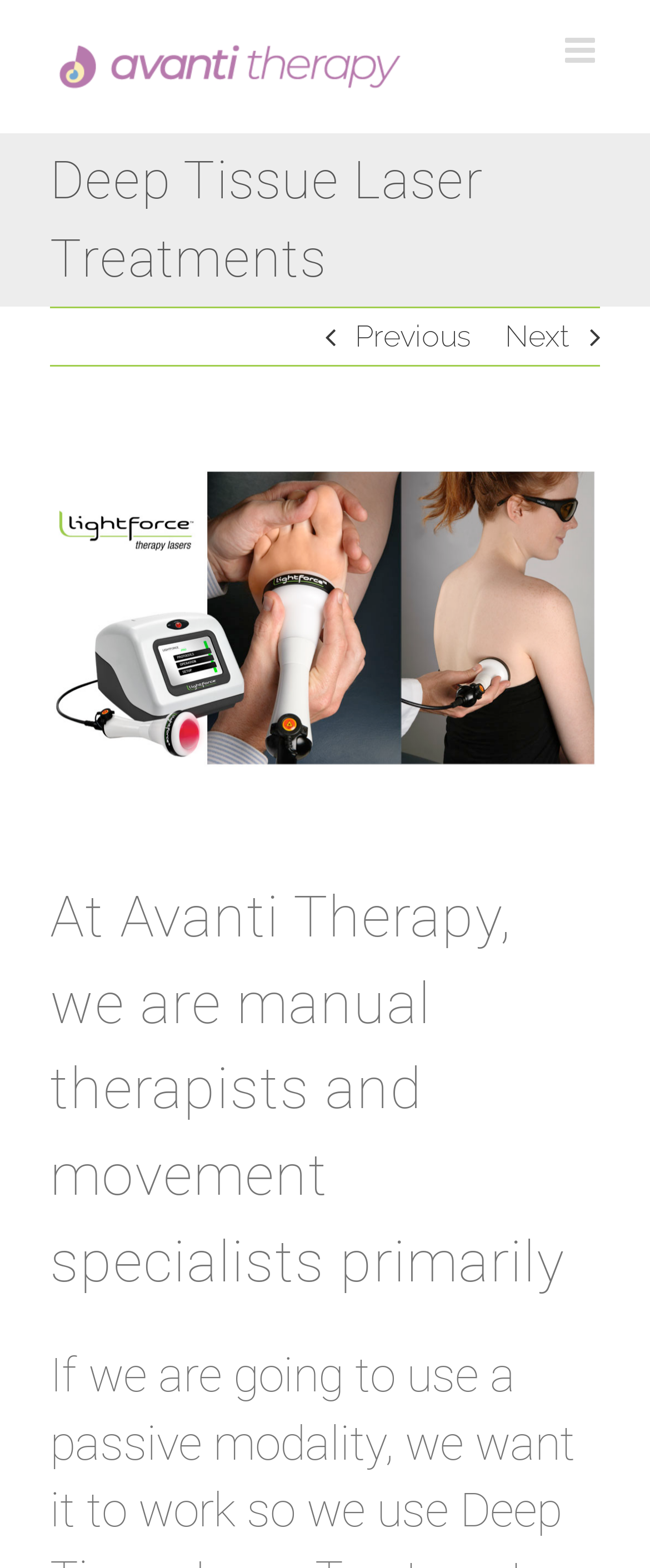Using the given element description, provide the bounding box coordinates (top-left x, top-left y, bottom-right x, bottom-right y) for the corresponding UI element in the screenshot: Toggle Navigation

None